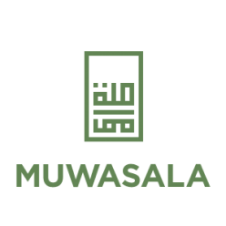Offer an in-depth description of the image shown.

The image features the logo of "MUWASALA," a platform dedicated to Islamic teachings and discussions. The design presents a stylized depiction of Arabic script enclosed within a rectangular frame, emphasizing its cultural significance. Below the emblem, the name "MUWASALA" is displayed in a clean, modern font, rendered in a soothing green color that conveys tranquility and connection. This logo signifies the platform's mission of bridging knowledge and community through Islamic education and media.